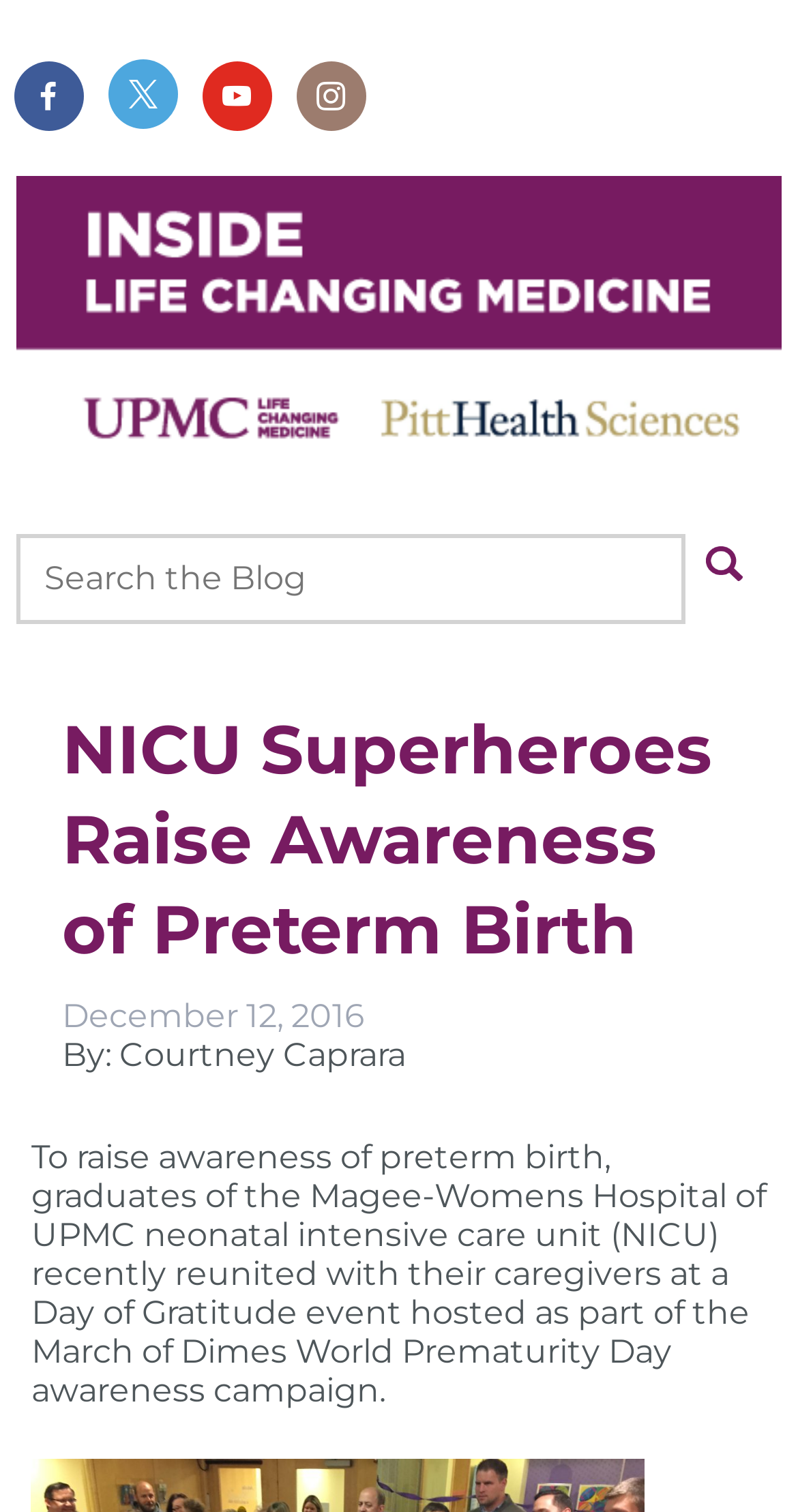Who wrote the article?
Can you offer a detailed and complete answer to this question?

I found the author's name by looking at the text, which states 'By: Courtney Caprara'.